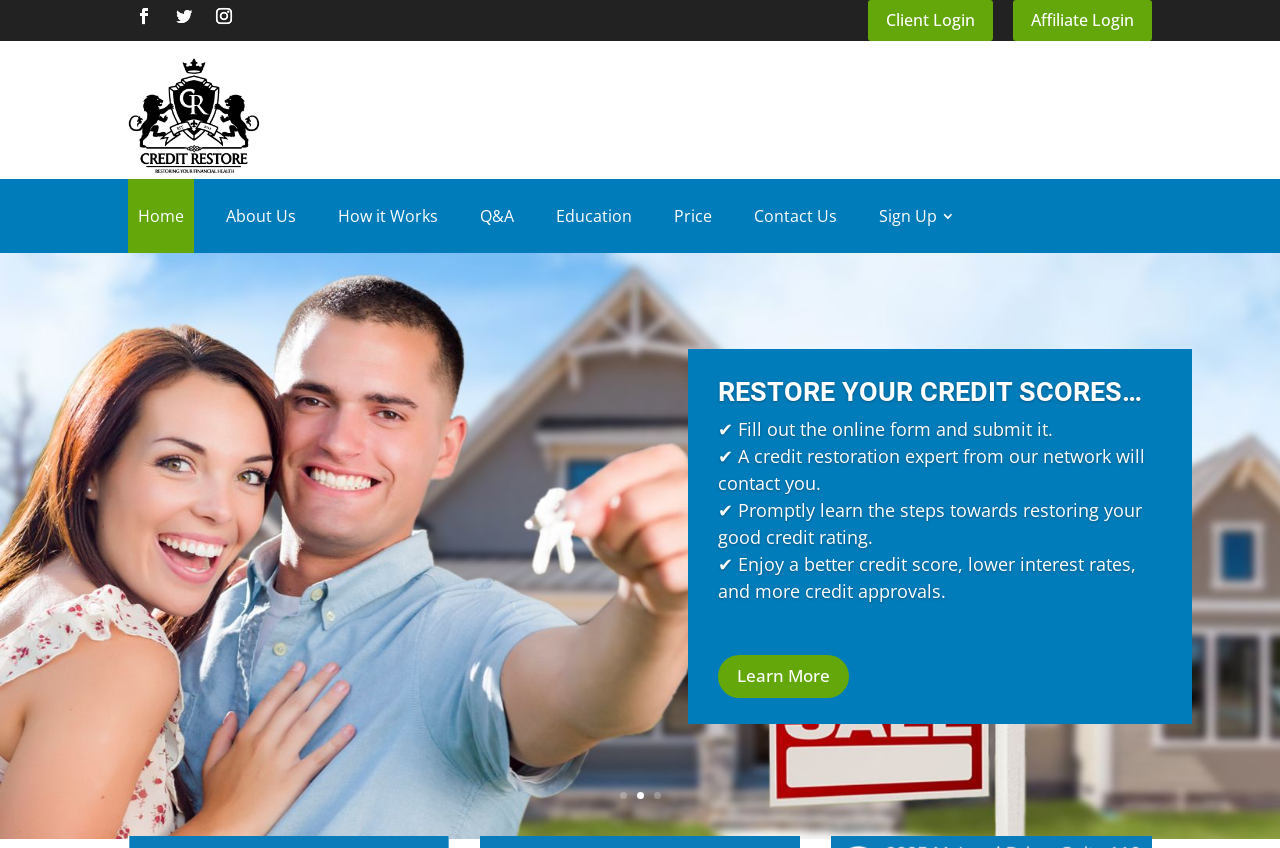Please specify the bounding box coordinates of the clickable region to carry out the following instruction: "Click the Learn More link". The coordinates should be four float numbers between 0 and 1, in the format [left, top, right, bottom].

[0.561, 0.773, 0.663, 0.823]